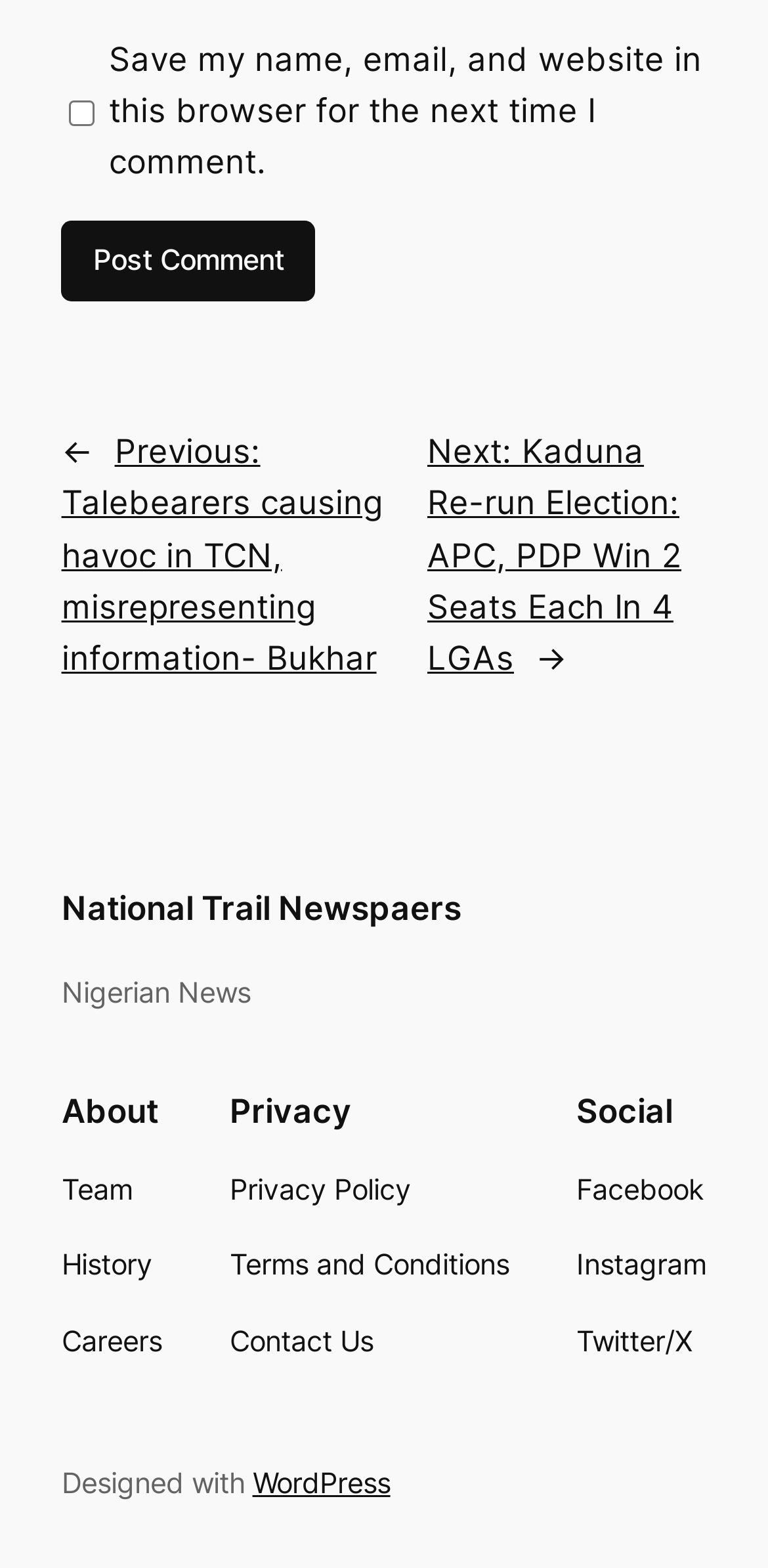Extract the bounding box coordinates of the UI element described: "Terms and Conditions". Provide the coordinates in the format [left, top, right, bottom] with values ranging from 0 to 1.

[0.299, 0.793, 0.663, 0.821]